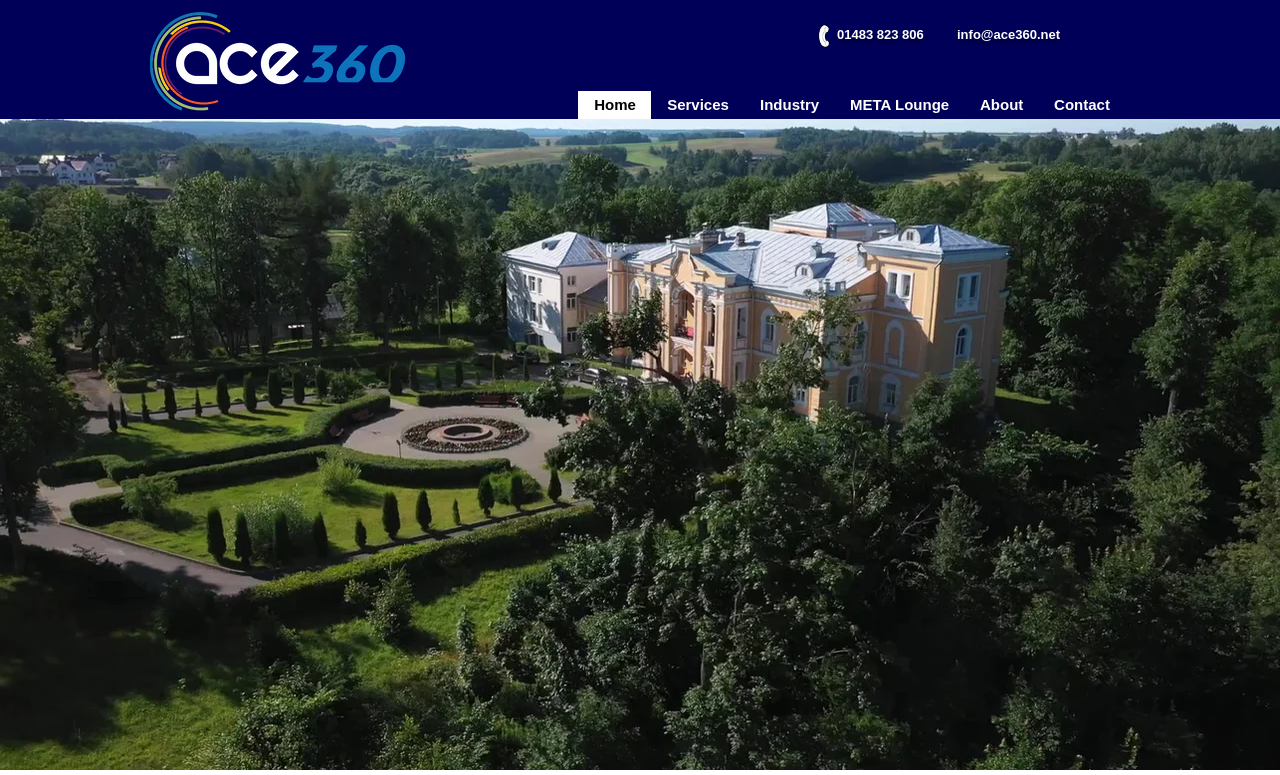Find the bounding box coordinates of the element you need to click on to perform this action: 'call the phone number'. The coordinates should be represented by four float values between 0 and 1, in the format [left, top, right, bottom].

[0.654, 0.035, 0.731, 0.055]